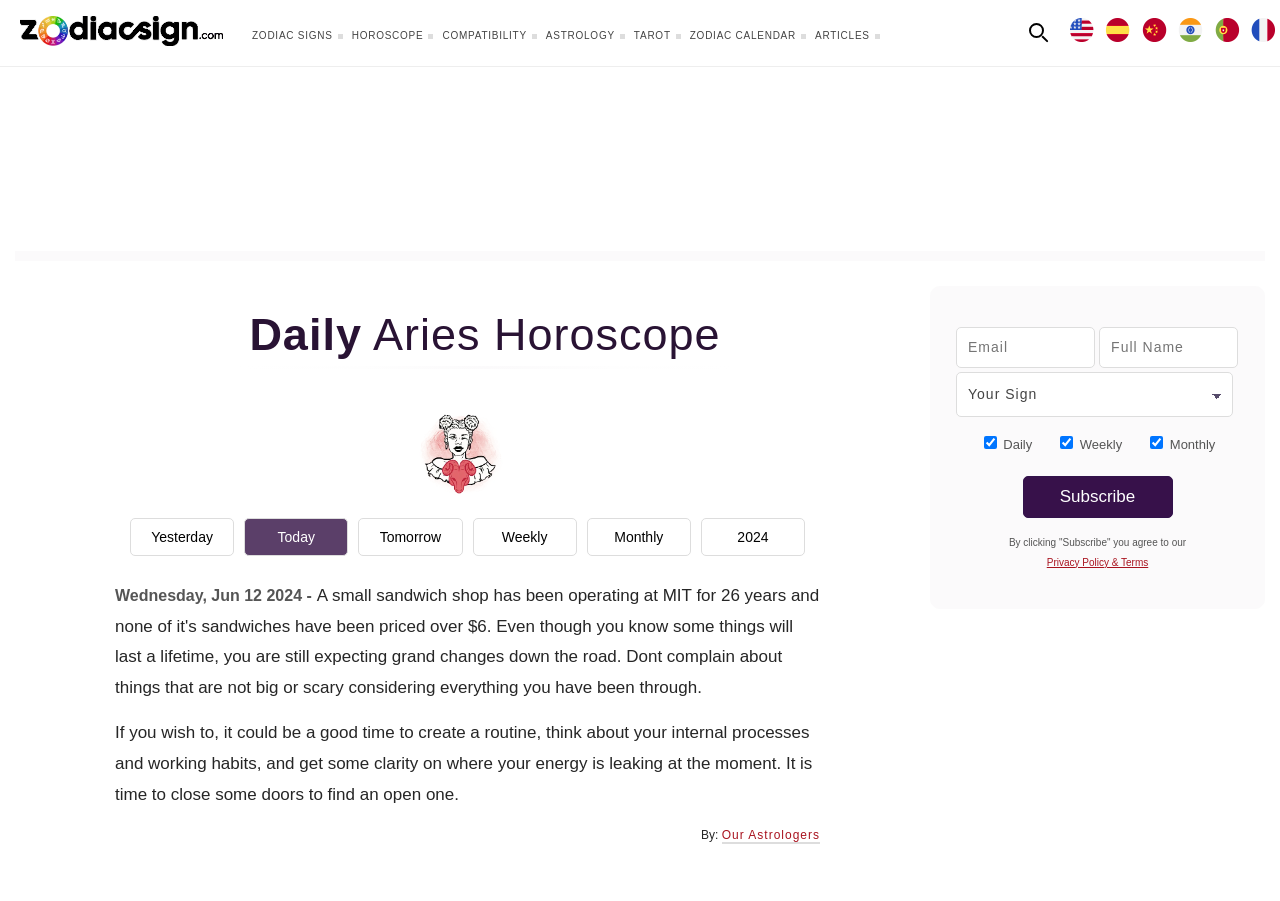What is the date of the horoscope being displayed? Based on the screenshot, please respond with a single word or phrase.

Wednesday, Jun 12 2024